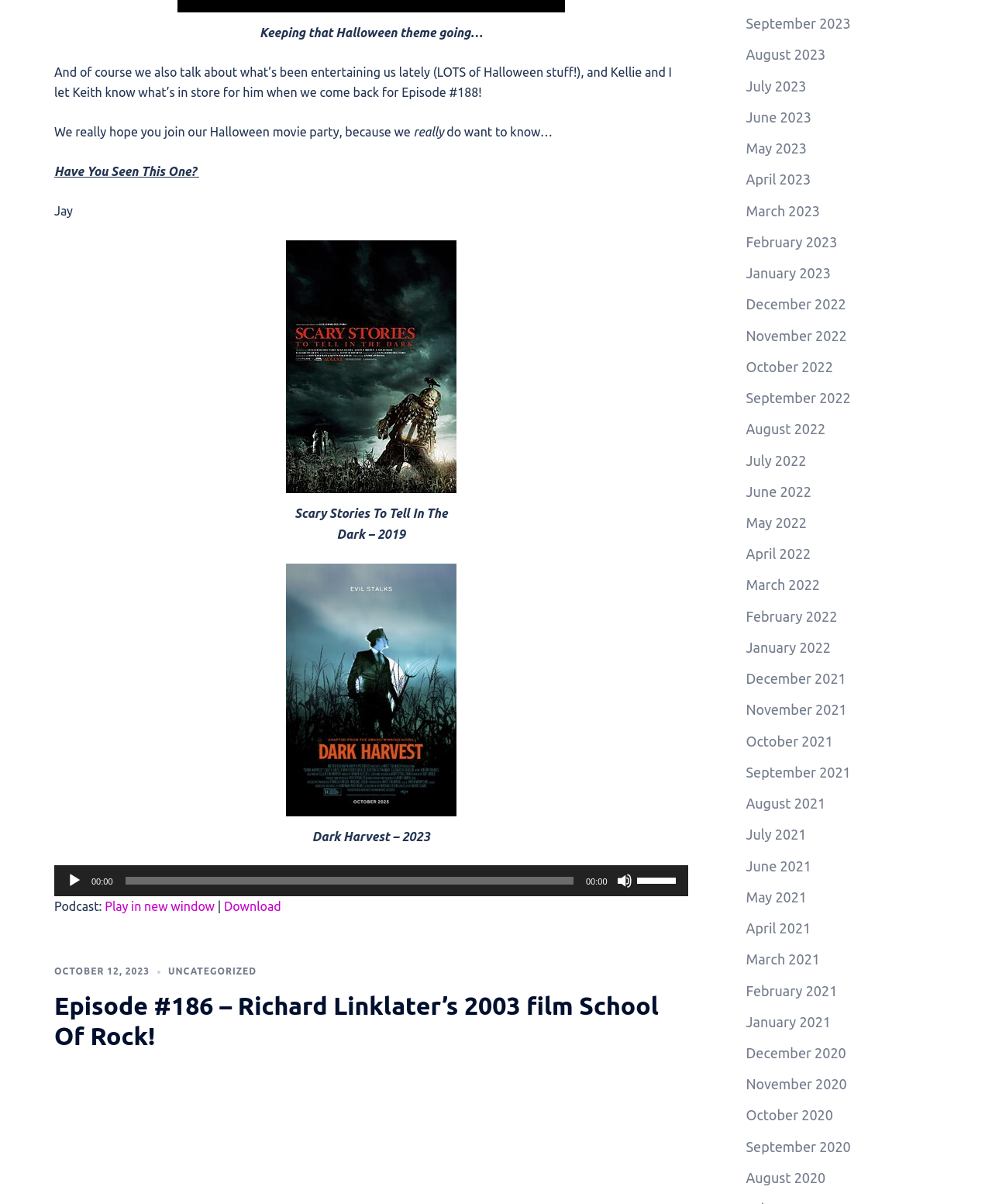Can you find the bounding box coordinates for the element to click on to achieve the instruction: "View the October 2023 archives"?

[0.752, 0.013, 0.858, 0.026]